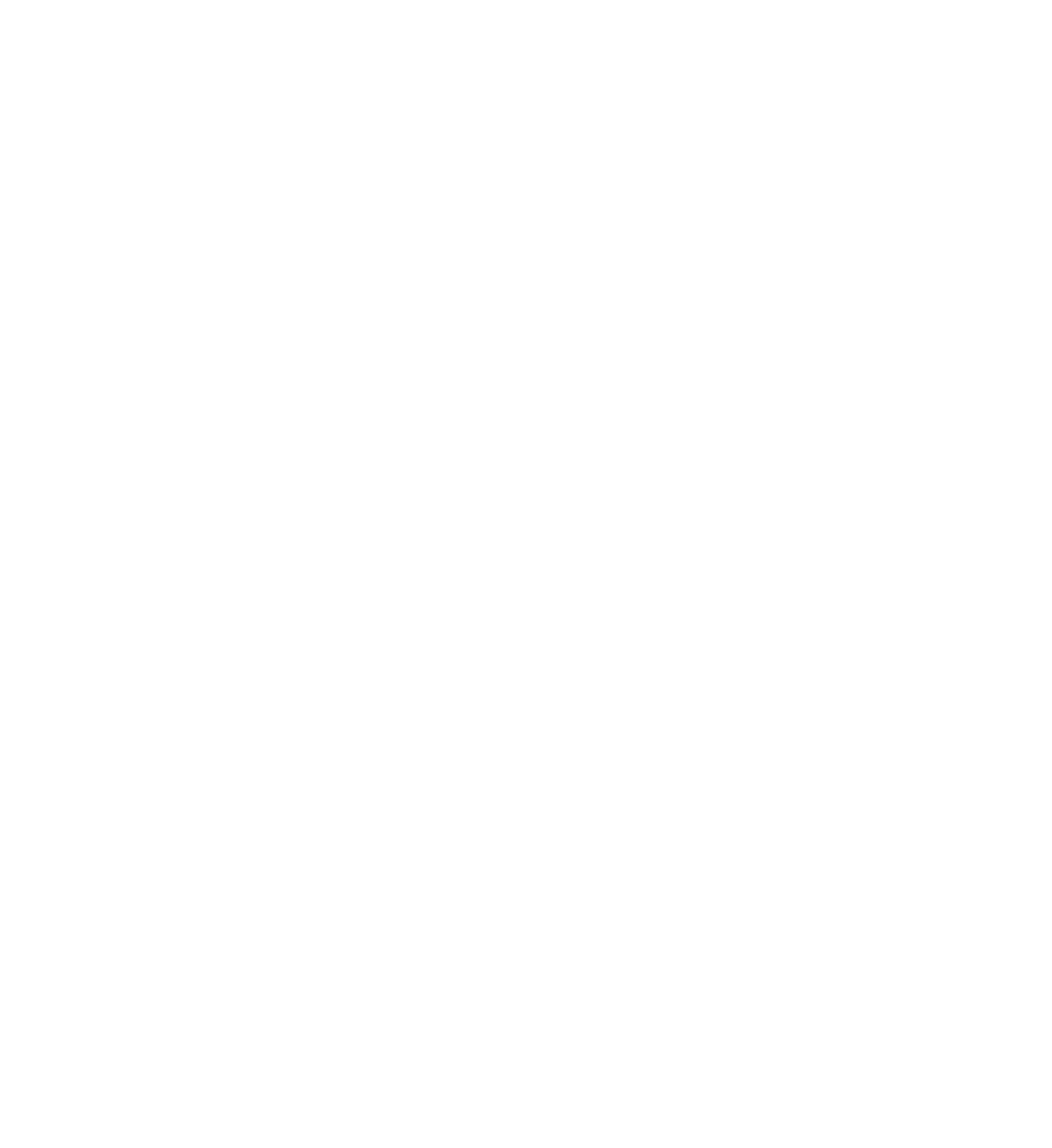Predict the bounding box of the UI element based on this description: "(more…)".

[0.512, 0.742, 0.552, 0.755]